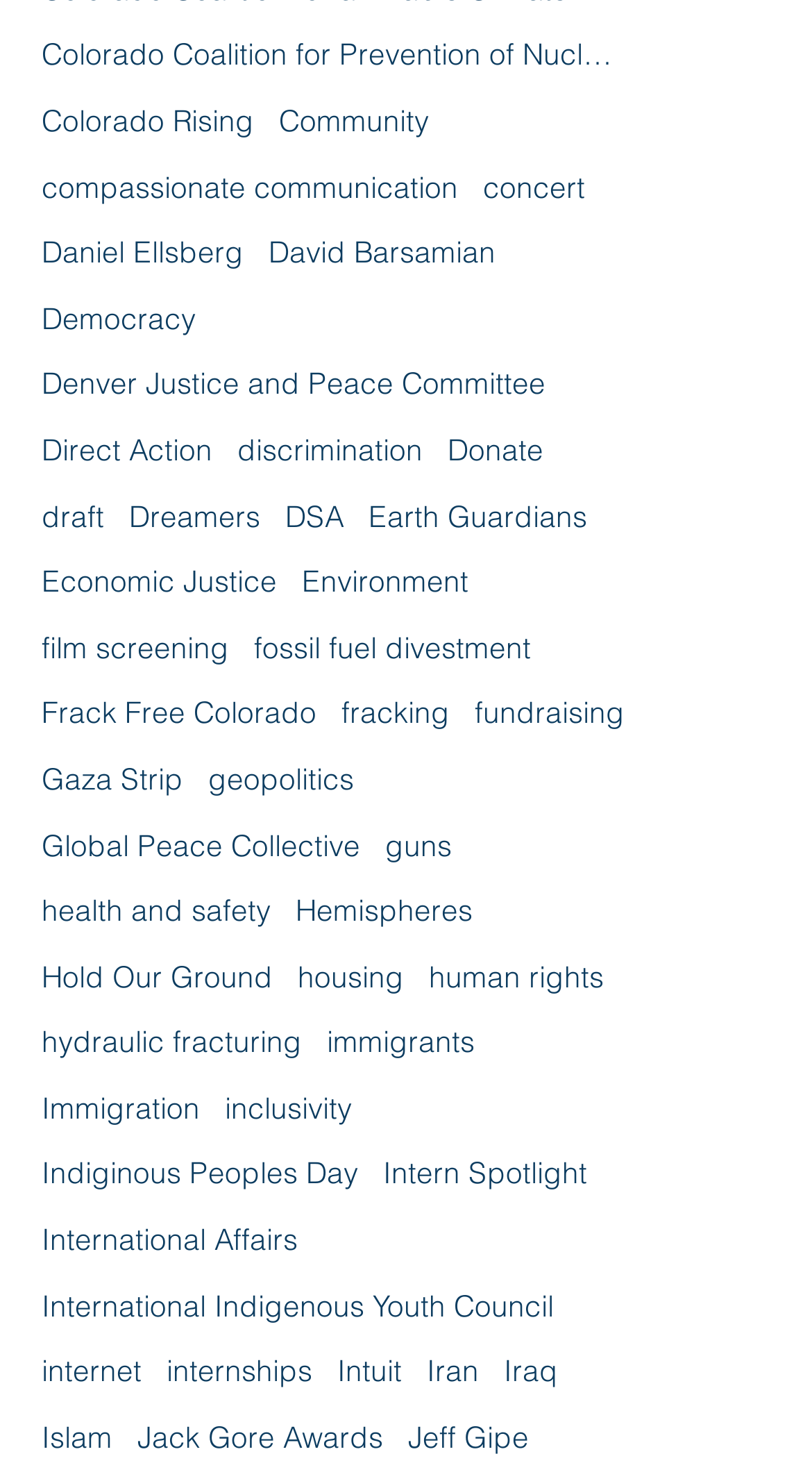How many links are related to social justice issues?
Look at the screenshot and give a one-word or phrase answer.

At least 10